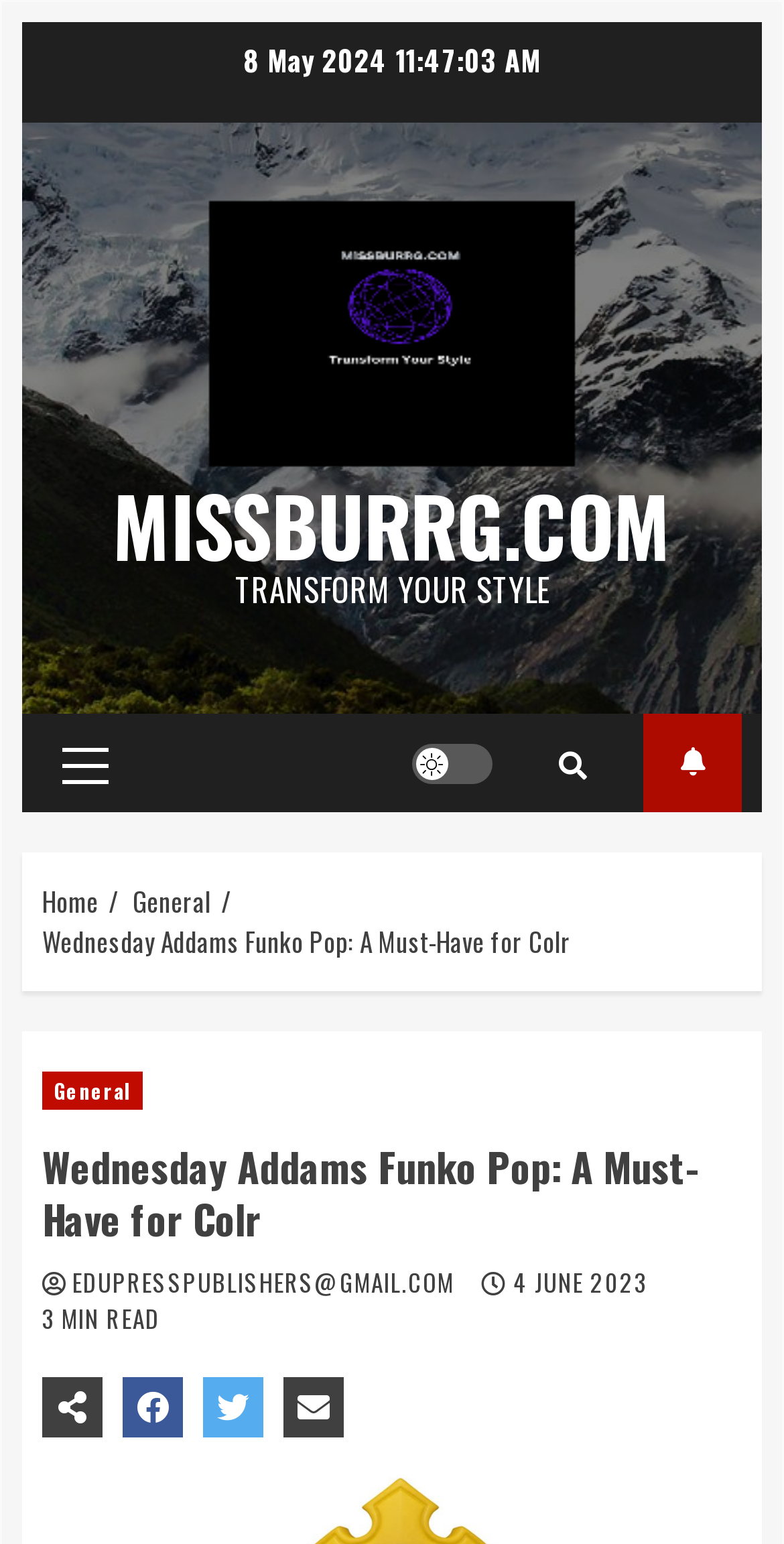Please identify the bounding box coordinates of the element I need to click to follow this instruction: "Subscribe by clicking the 'SUBSCRIBE' link".

[0.821, 0.462, 0.946, 0.526]